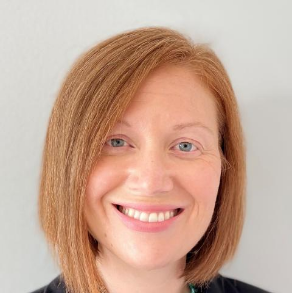What is the background color of the portrait?
Provide a well-explained and detailed answer to the question.

According to the caption, the background of the portrait is described as a 'soft, neutral color', which suggests that the background is a neutral or calm color that does not draw attention away from Jennifer.